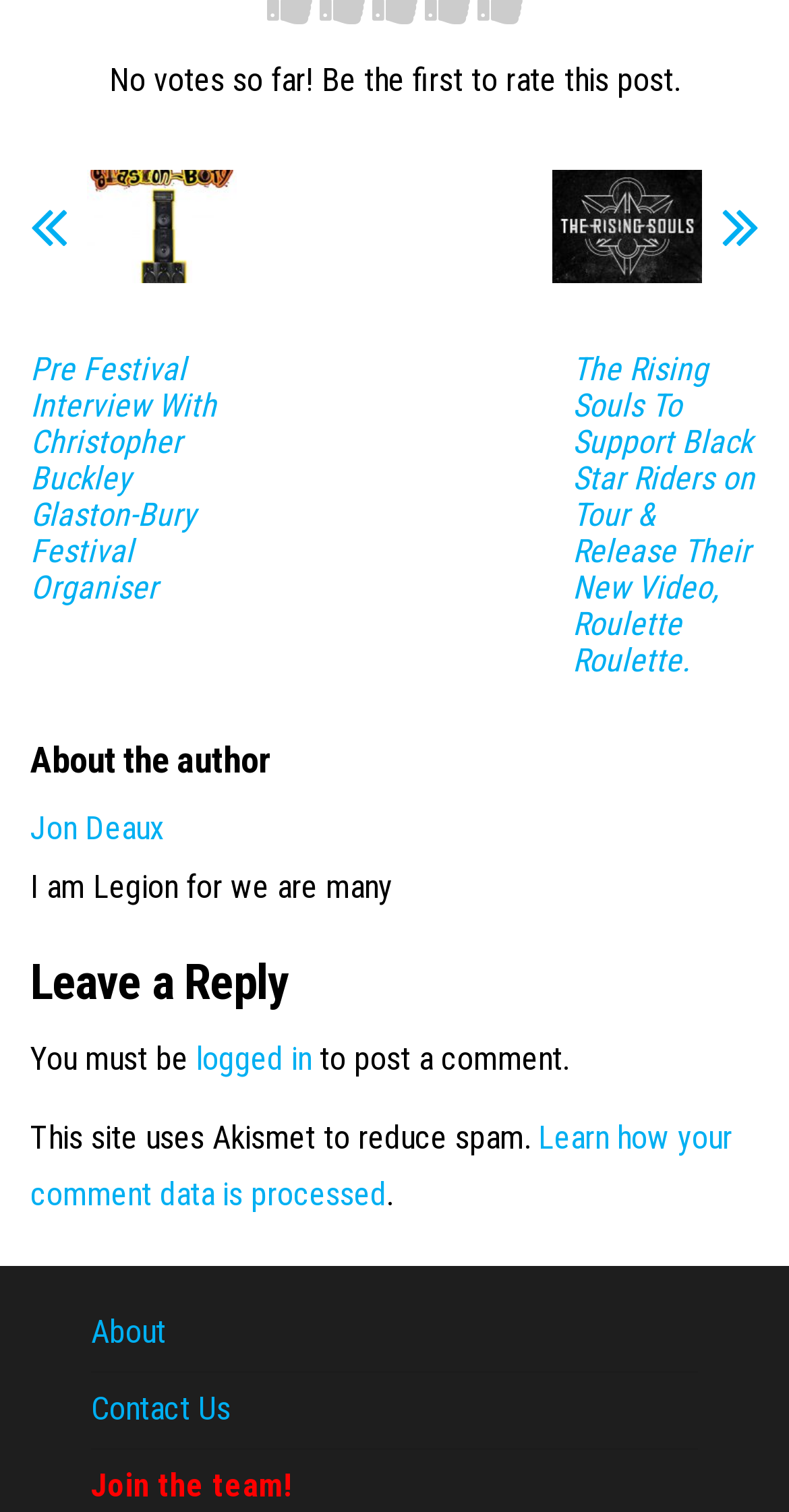Determine the bounding box coordinates for the HTML element described here: "Join the team!".

[0.115, 0.969, 0.369, 0.995]